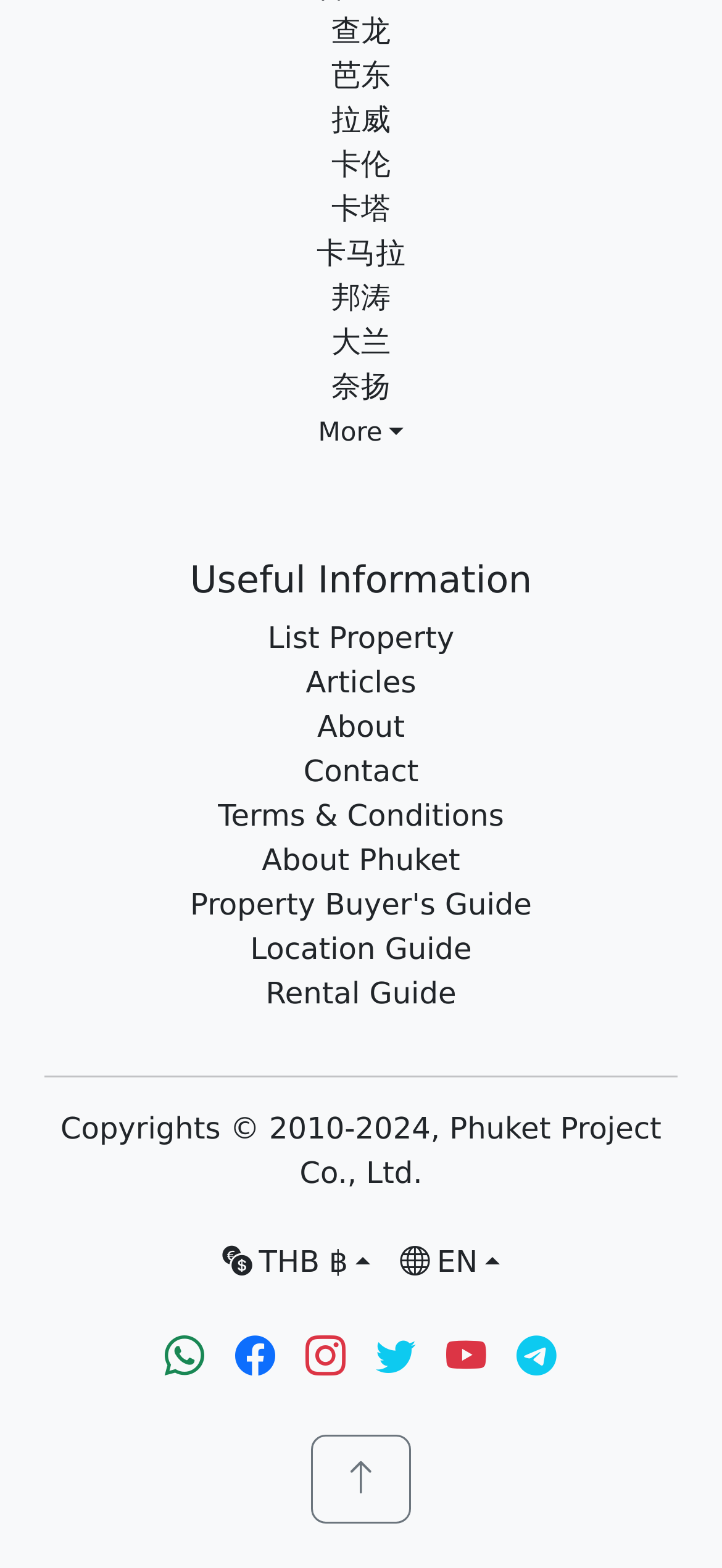Provide a brief response in the form of a single word or phrase:
What type of content is available on this website?

Property and travel information